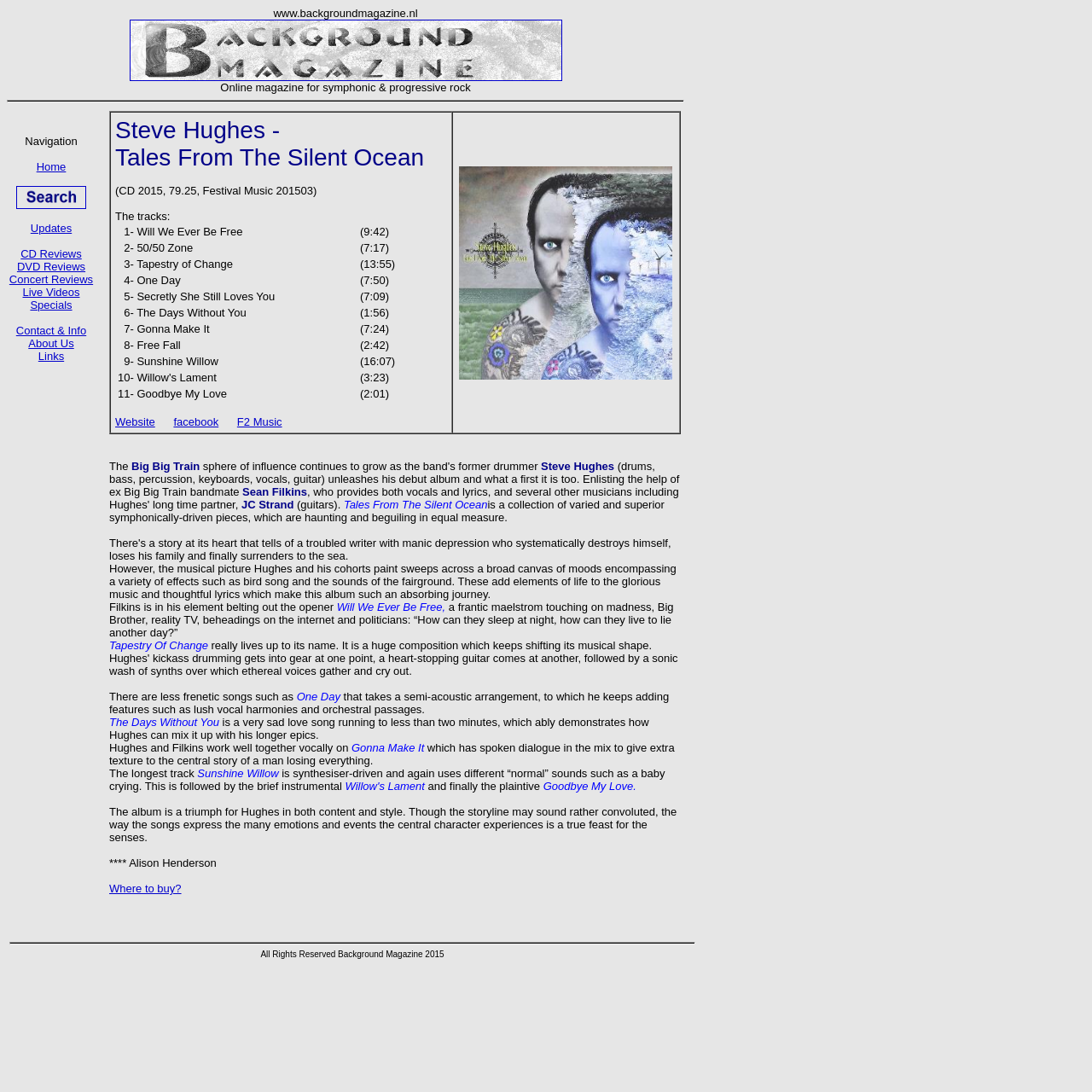What is the duration of the track 'The Days Without You'?
Using the image, respond with a single word or phrase.

less than two minutes